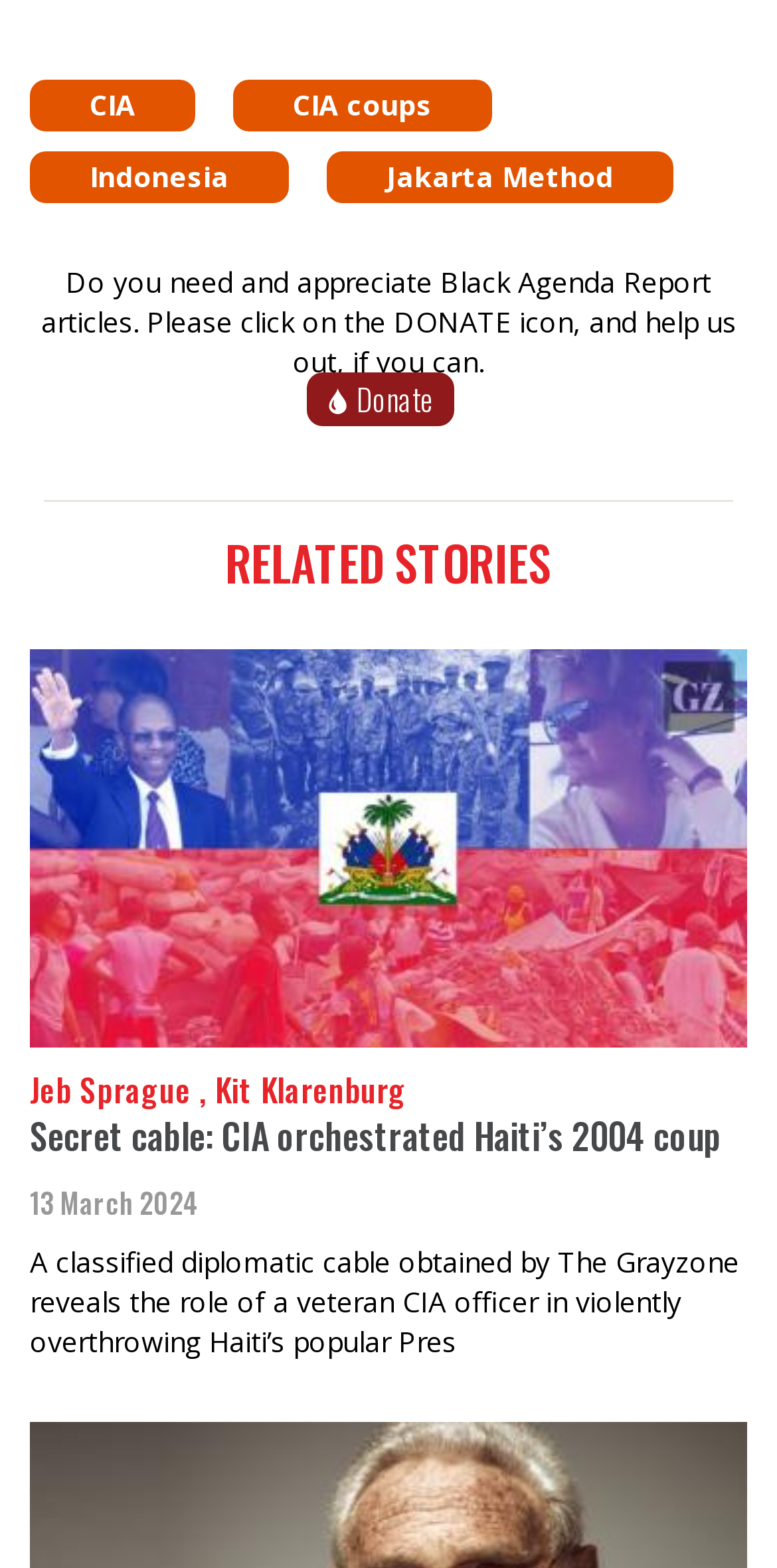How many links are there above the separator?
Answer briefly with a single word or phrase based on the image.

4